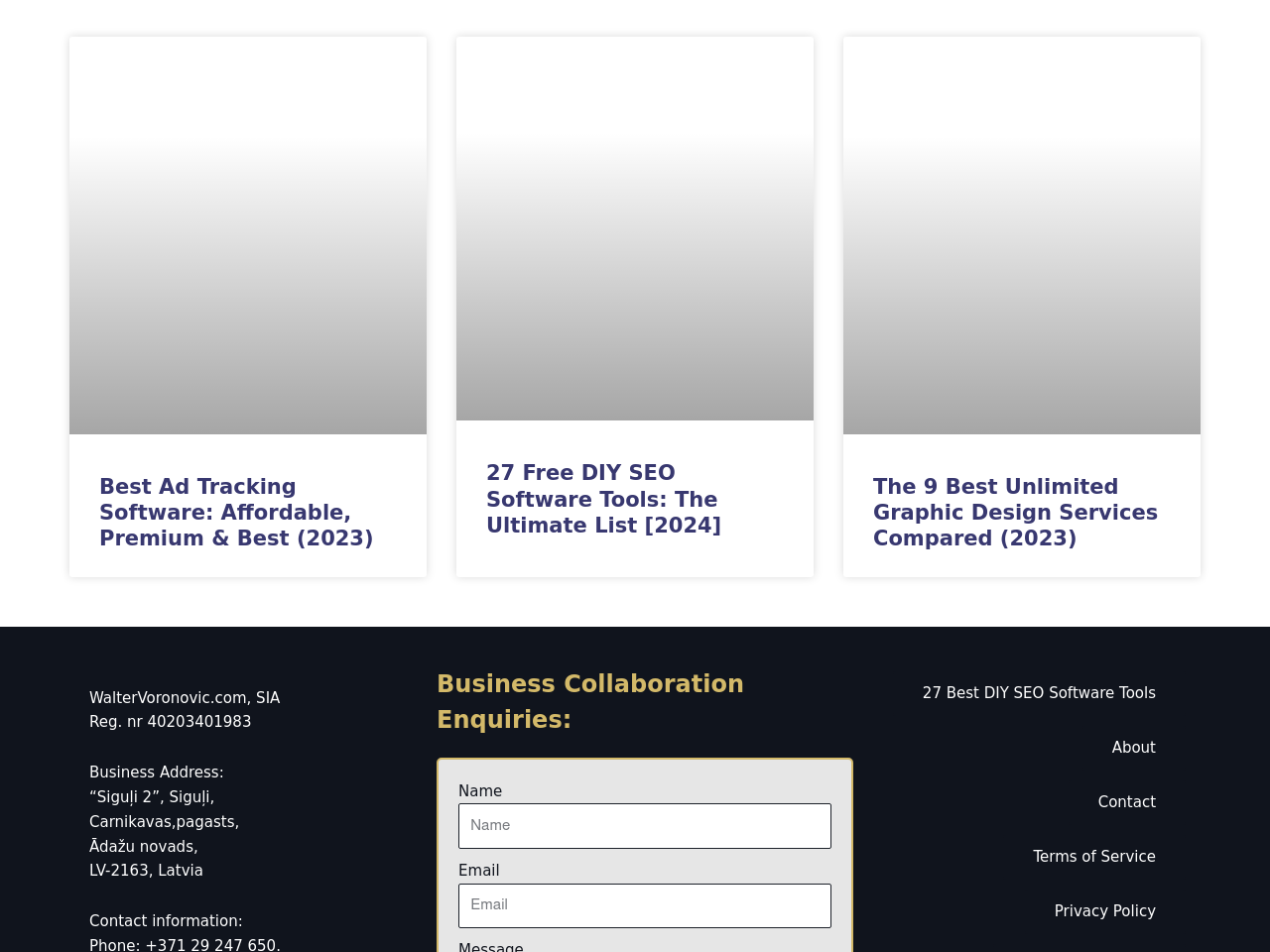Provide the bounding box coordinates for the area that should be clicked to complete the instruction: "Click on the 'Best Ad Tracking Software' link".

[0.055, 0.038, 0.336, 0.456]